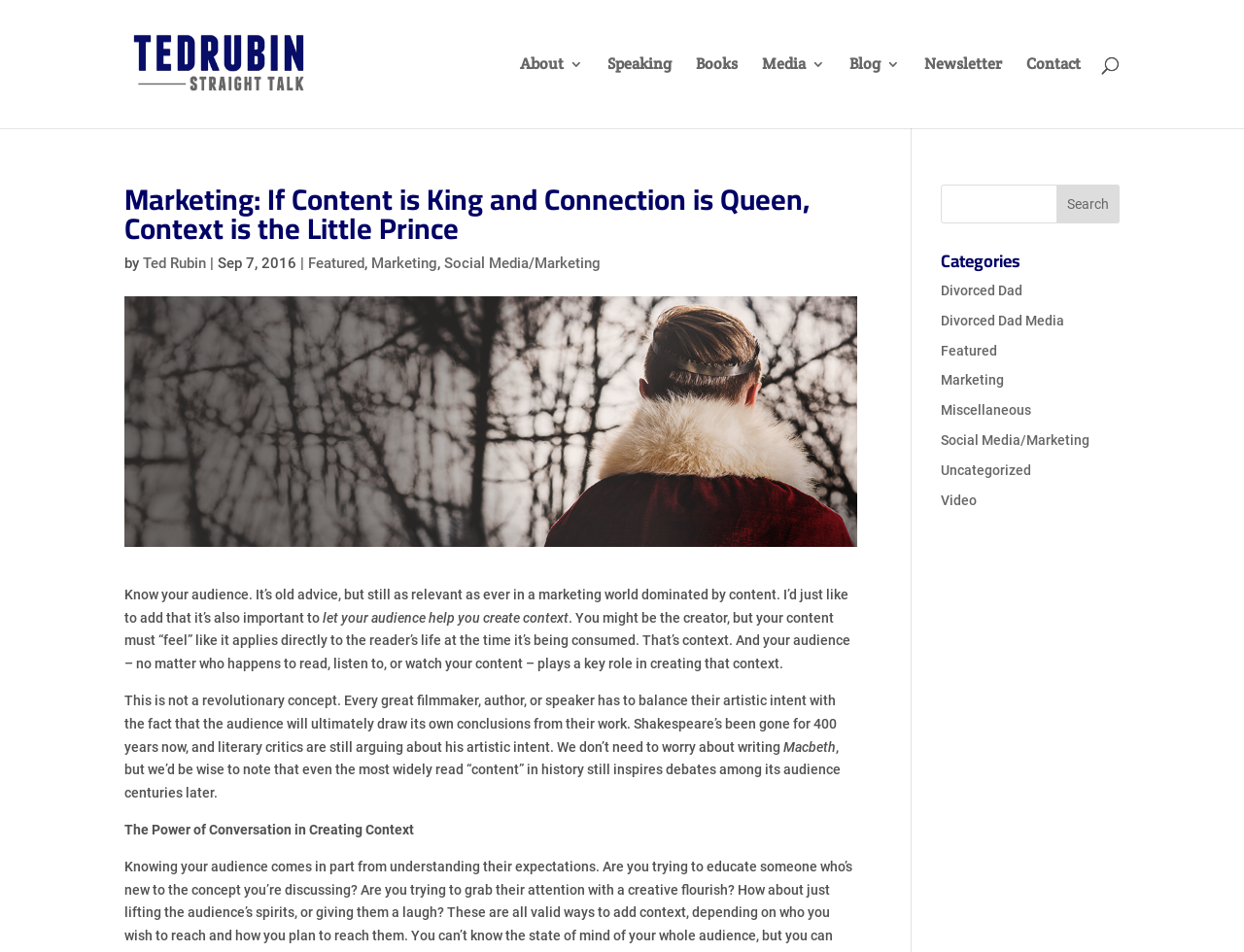Create a detailed narrative describing the layout and content of the webpage.

This webpage appears to be a blog post or article about marketing, specifically discussing the importance of understanding one's audience. At the top of the page, there is a header section with a link to the author's name, Ted Rubin, accompanied by a small image. Below this, there are several navigation links, including "About", "Speaking", "Books", "Media", "Blog", "Newsletter", and "Contact".

The main content of the page is divided into two sections. The first section has a heading that reads "Marketing: If Content is King and Connection is Queen, Context is the Little Prince". Below this heading, there is a subheading with the author's name and the date of publication, September 7, 2016. There are also several links to categories, including "Featured", "Marketing", and "Social Media/Marketing".

The main article begins with a paragraph that discusses the importance of knowing one's audience in marketing. The text is divided into several sections, with each section discussing a different aspect of understanding one's audience. There are a total of five paragraphs, with the last paragraph having a subheading that reads "The Power of Conversation in Creating Context".

On the right side of the page, there is a search bar with a button labeled "Search". Below this, there is a section labeled "Categories" with several links to different categories, including "Divorced Dad", "Marketing", and "Uncategorized".

There are a total of two images on the page, one of which is a small image of the author in the header section, and the other is a larger image that appears to be related to the article's content.